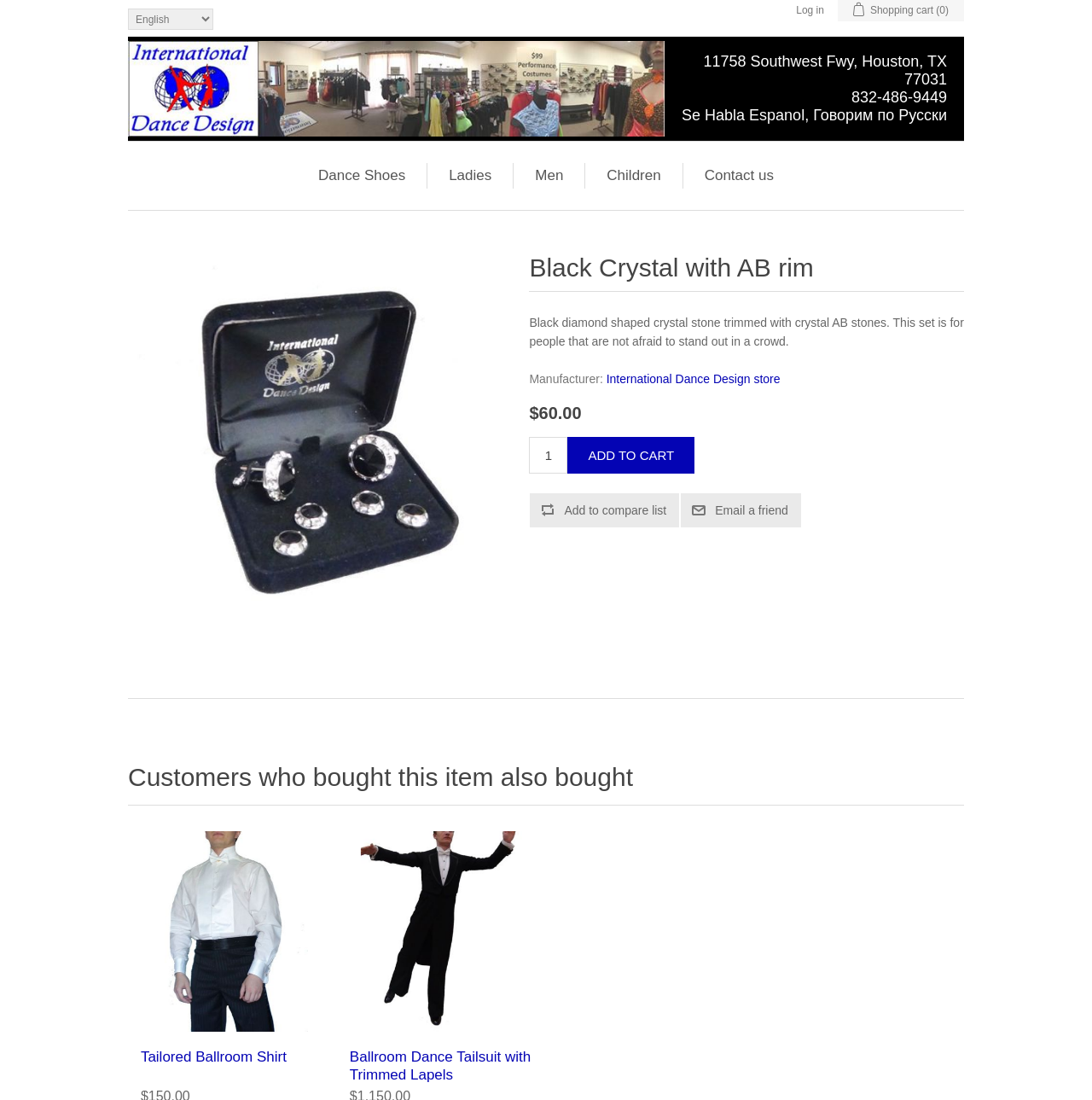What is the purpose of the 'Add to compare list' button?
Based on the content of the image, thoroughly explain and answer the question.

I inferred the purpose of the 'Add to compare list' button by looking at its location next to the 'Add to cart' button and assuming that it allows users to compare the product with other similar products.